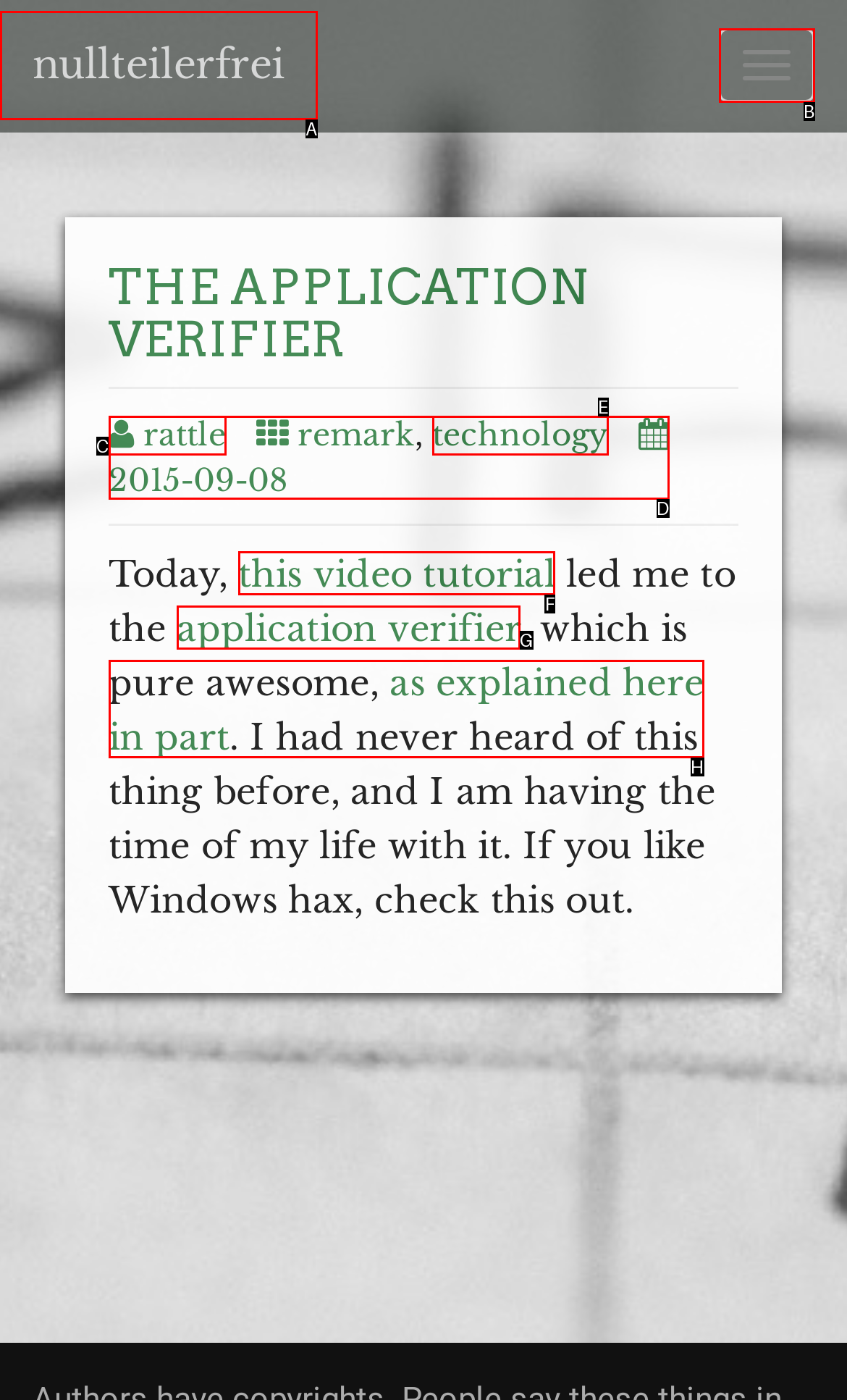Identify the UI element that corresponds to this description: as explained here in part
Respond with the letter of the correct option.

H